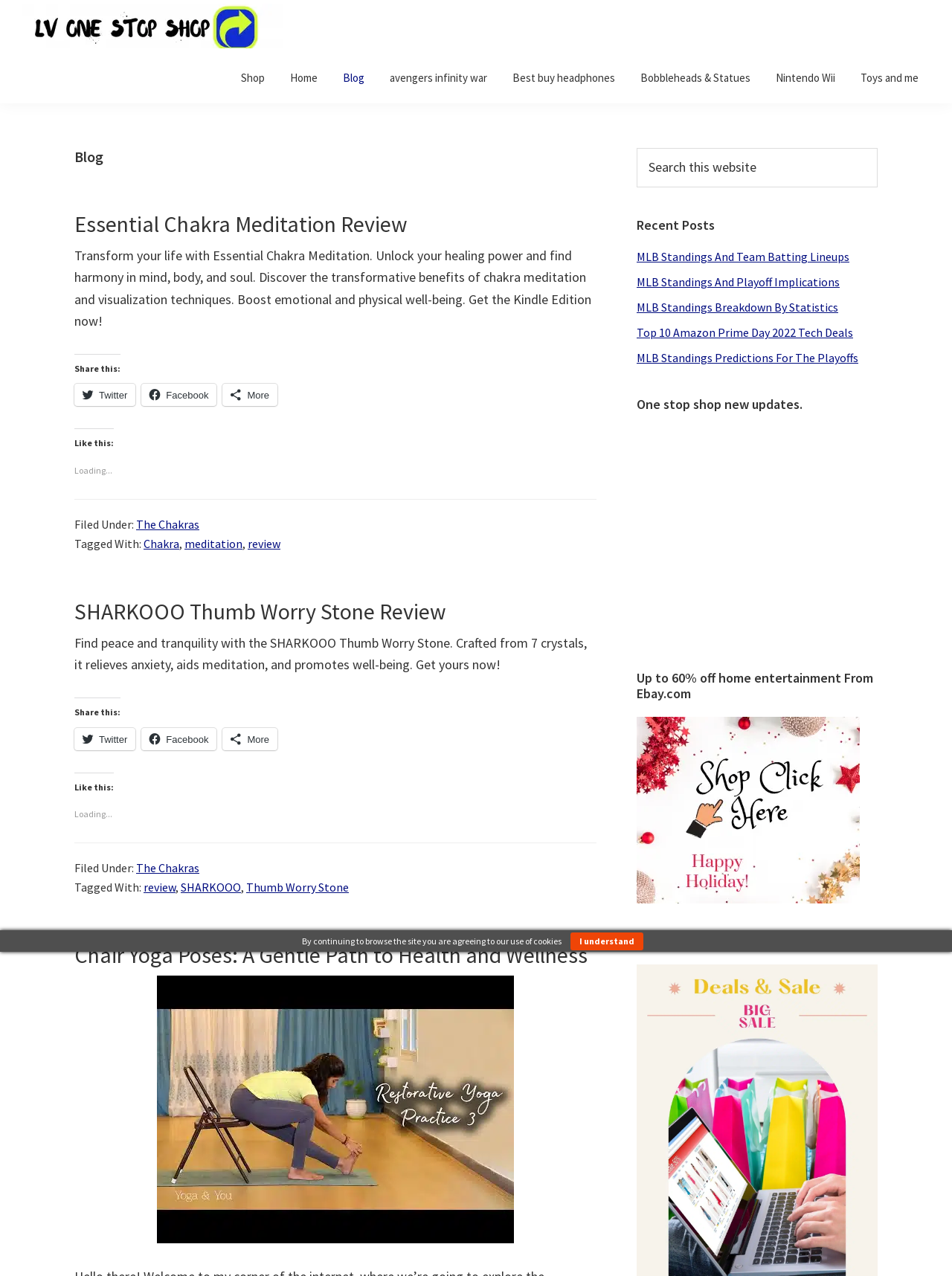Offer an extensive depiction of the webpage and its key elements.

The webpage is a blog titled "Lv One Stop Shop: Blog". At the top, there are four "Skip to" links, allowing users to navigate to primary navigation, main content, primary sidebar, or footer. Below these links, there is a logo image and a link to "Lv One Stop Shop" with a brief description "Shop, store, buy".

The main navigation menu is located on the top-right side, with links to "Shop", "Home", "Blog", and several other categories. Below the navigation menu, there is a heading "Blog" and a series of article sections.

The first article section is titled "Essential Chakra Meditation Review" and contains a brief summary of the review, along with links to share the article on social media and a "Like this" section. The article also has a footer section with tags and categories.

The second article section is titled "SHARKOOO Thumb Worry Stone Review" and has a similar structure to the first article, with a brief summary, social media links, and a footer section.

On the right-hand side, there is a primary sidebar with a search bar, a "Recent Posts" section, and several promotional sections, including "One stop shop new updates", an advertisement iframe, and deals and coupons from Ebay.com.

At the bottom of the page, there is a cookie policy notice with an "I understand" button.